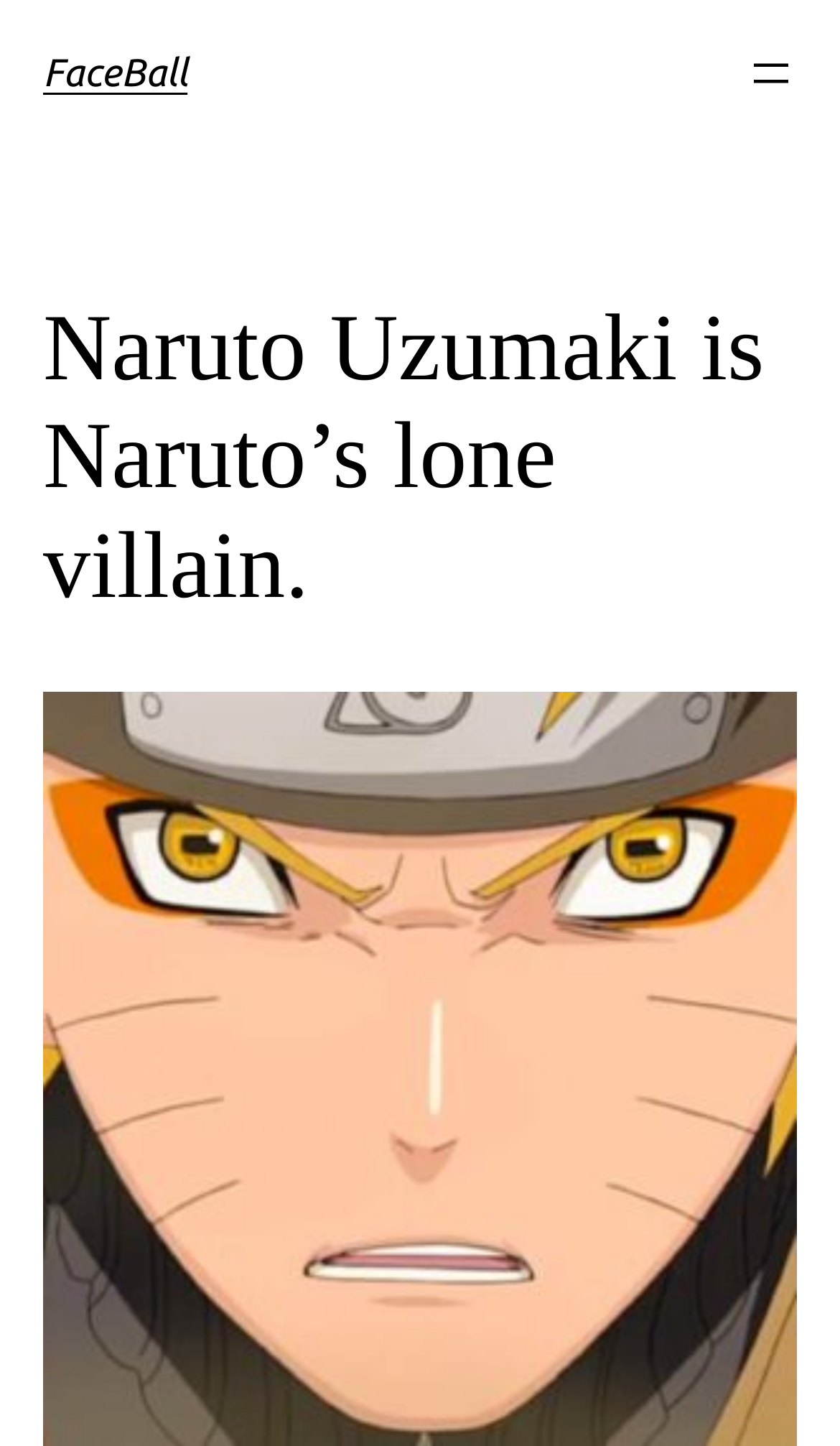Find the bounding box coordinates of the UI element according to this description: "FaceBall".

[0.051, 0.036, 0.223, 0.066]